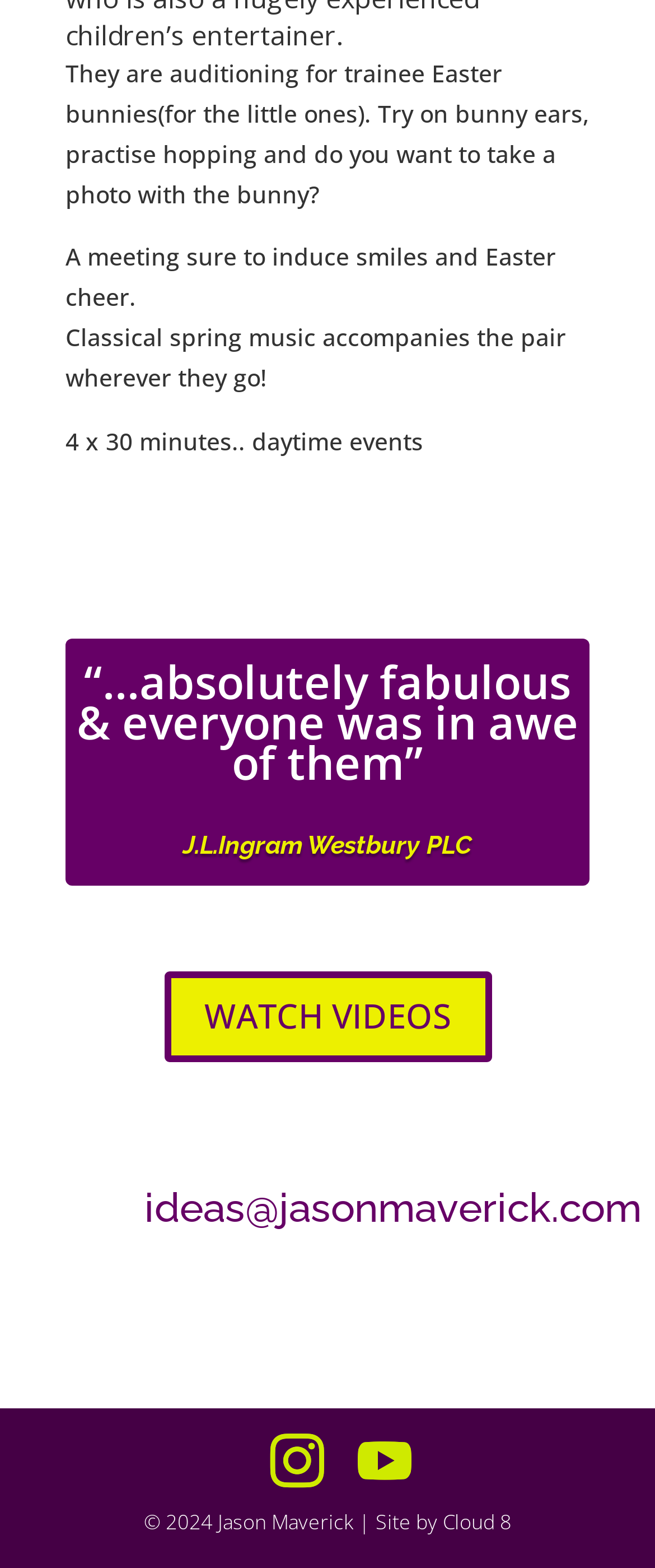Please reply with a single word or brief phrase to the question: 
What is the year of the copyright?

2024